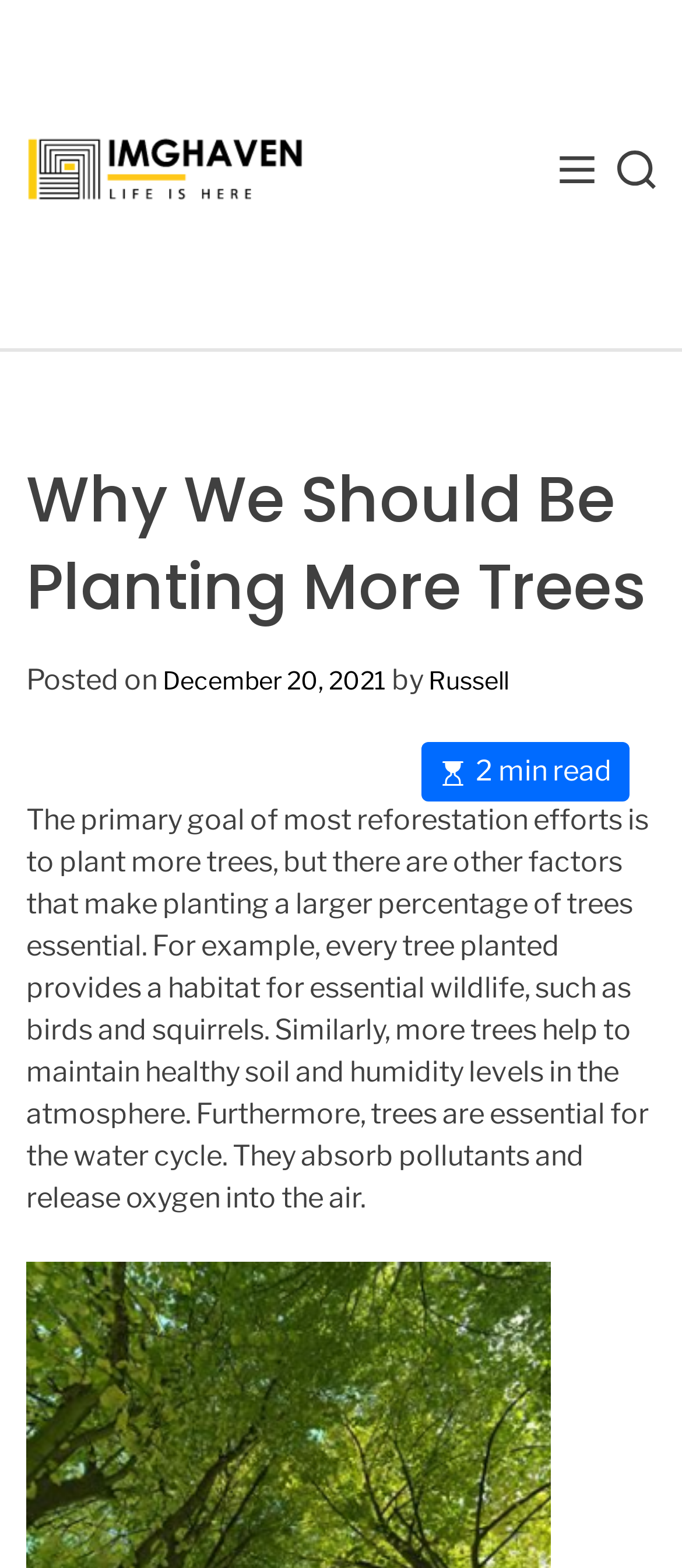Refer to the image and offer a detailed explanation in response to the question: What is the purpose of trees in the water cycle?

The purpose of trees in the water cycle can be found by reading the article content, which states that 'Furthermore, trees are essential for the water cycle. They absorb pollutants and release oxygen into the air'.